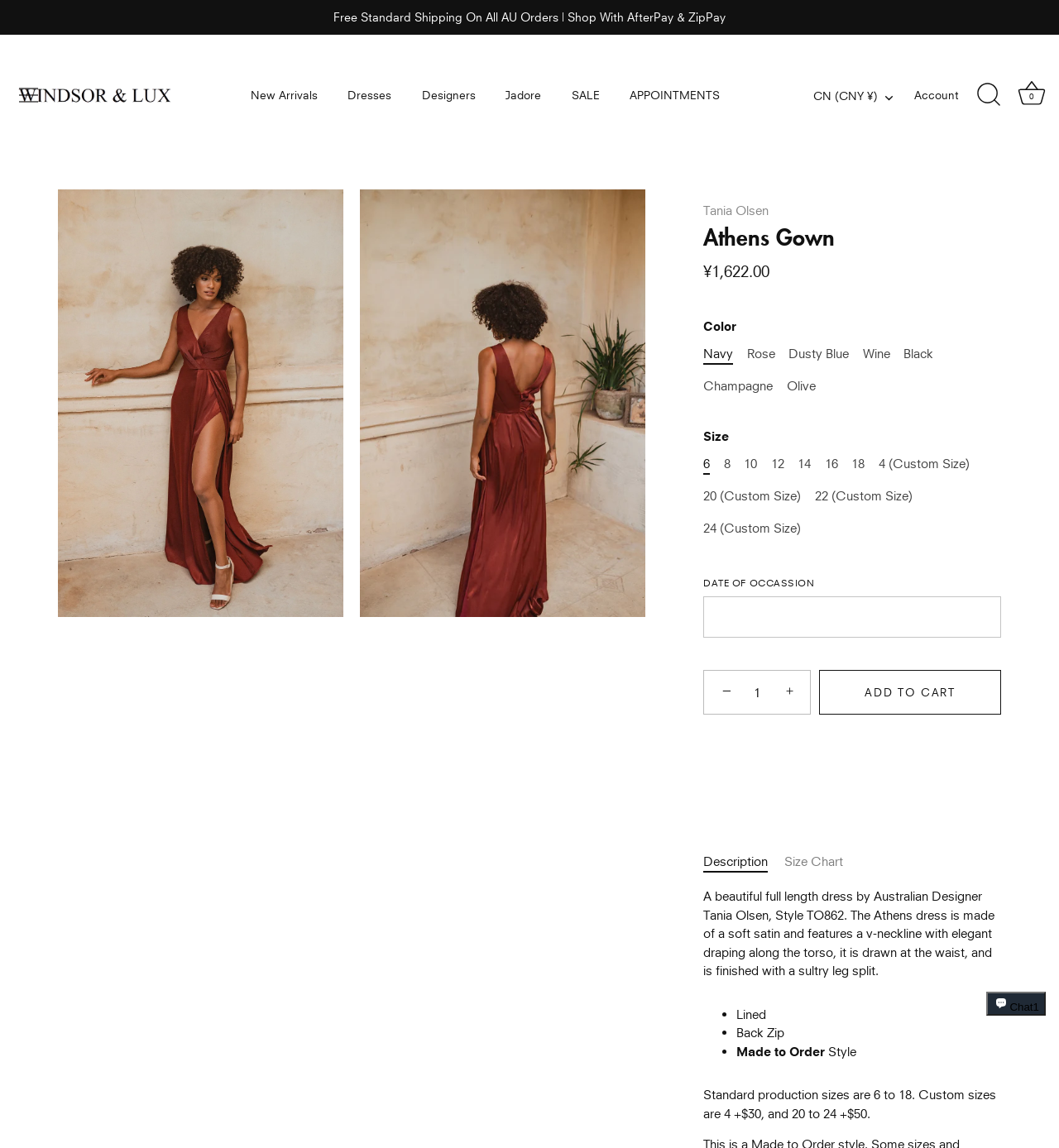Respond to the following question with a brief word or phrase:
What is the 'DATE OF OCCASSION' field used for?

To specify the date of occasion